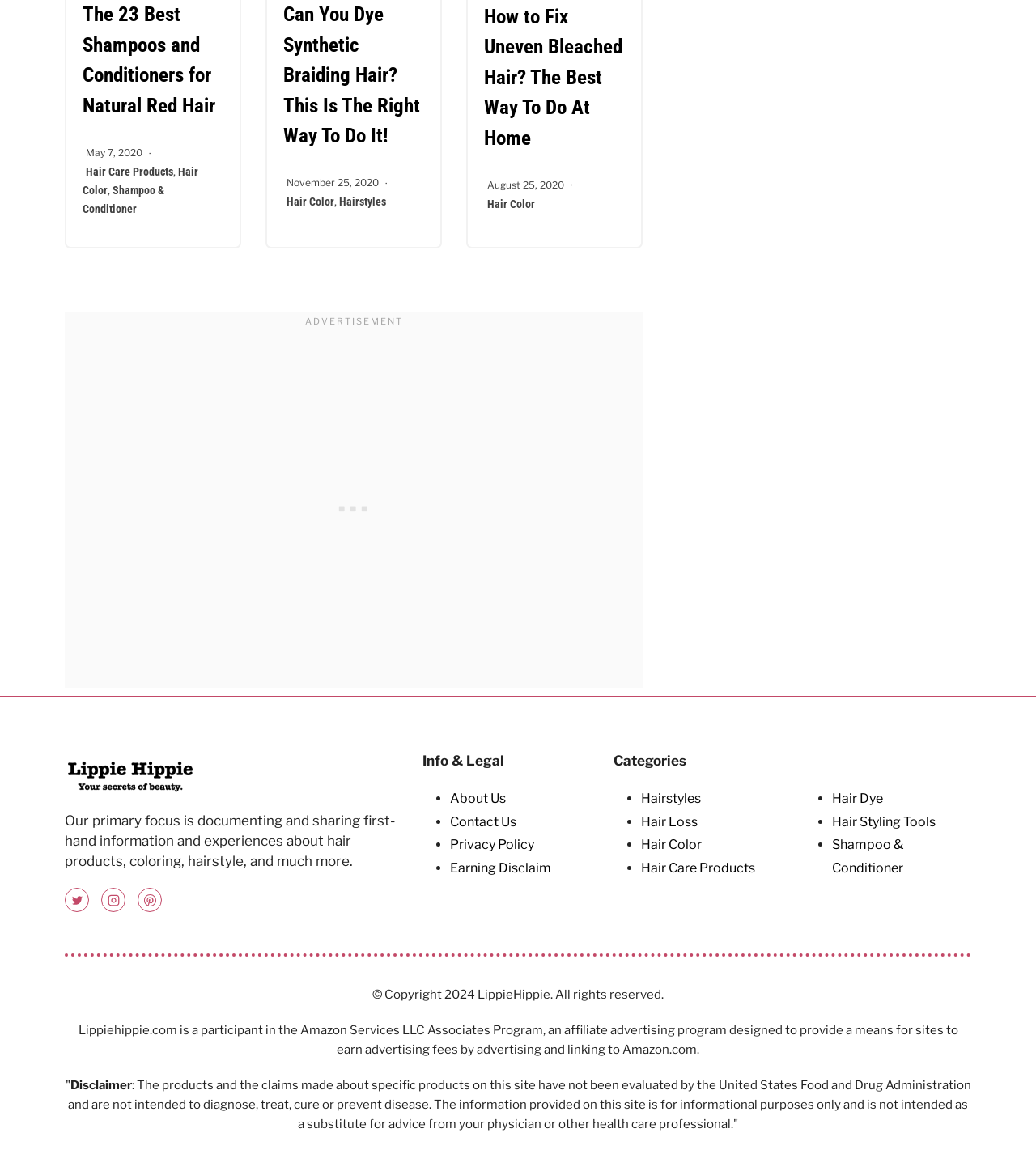What is the purpose of the website's disclaimer?
Refer to the image and give a detailed response to the question.

By reading the disclaimer at the bottom of the webpage, I found that it is intended to inform users that the products and claims made about specific products on this site have not been evaluated by the United States Food and Drug Administration and are not intended to diagnose, treat, cure or prevent disease.